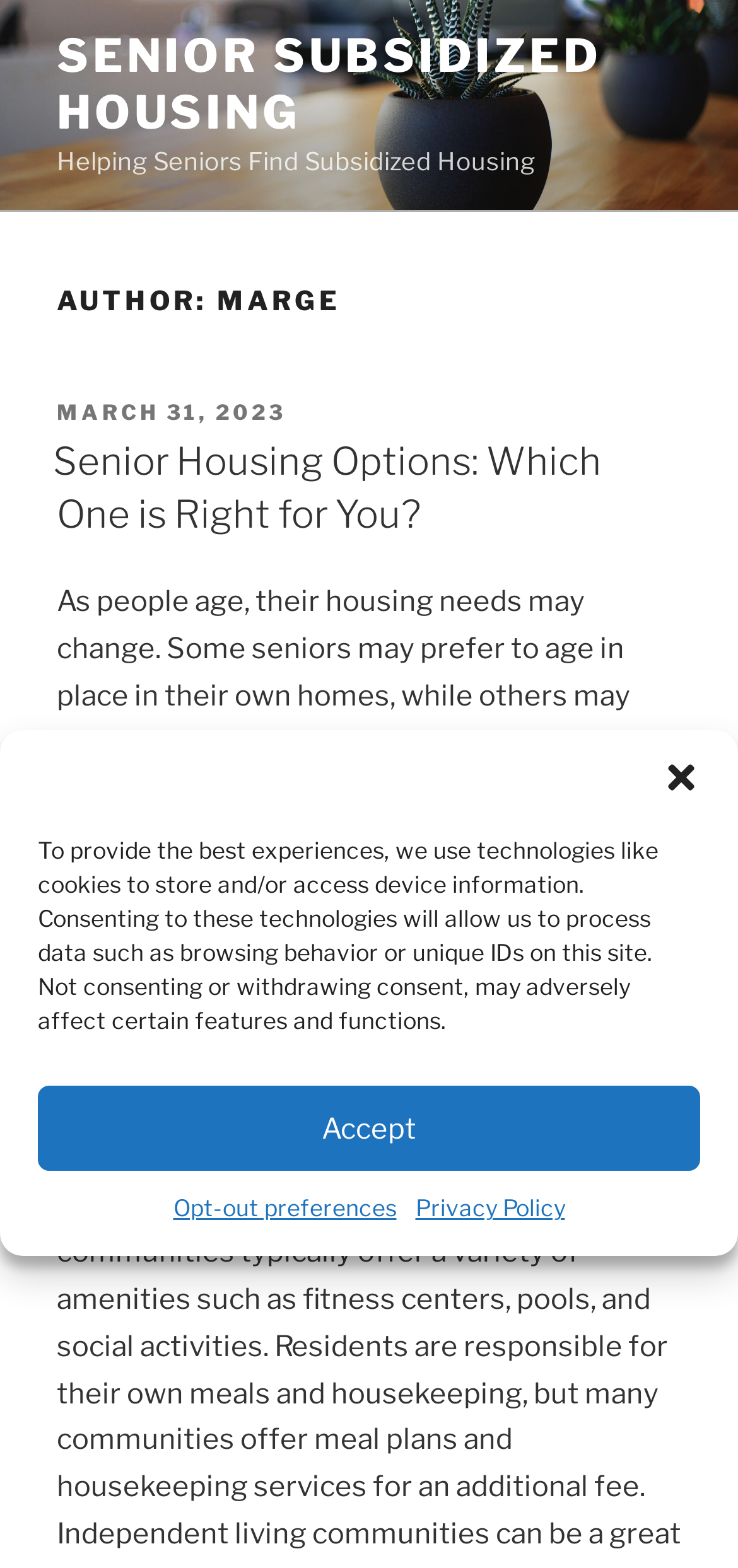Please analyze the image and give a detailed answer to the question:
What type of housing option is mentioned?

The webpage mentions 'Independent Living Communities' as one of the senior housing options available, which suggests that this type of housing is designed for seniors who want to maintain their independence while still having access to support and amenities.